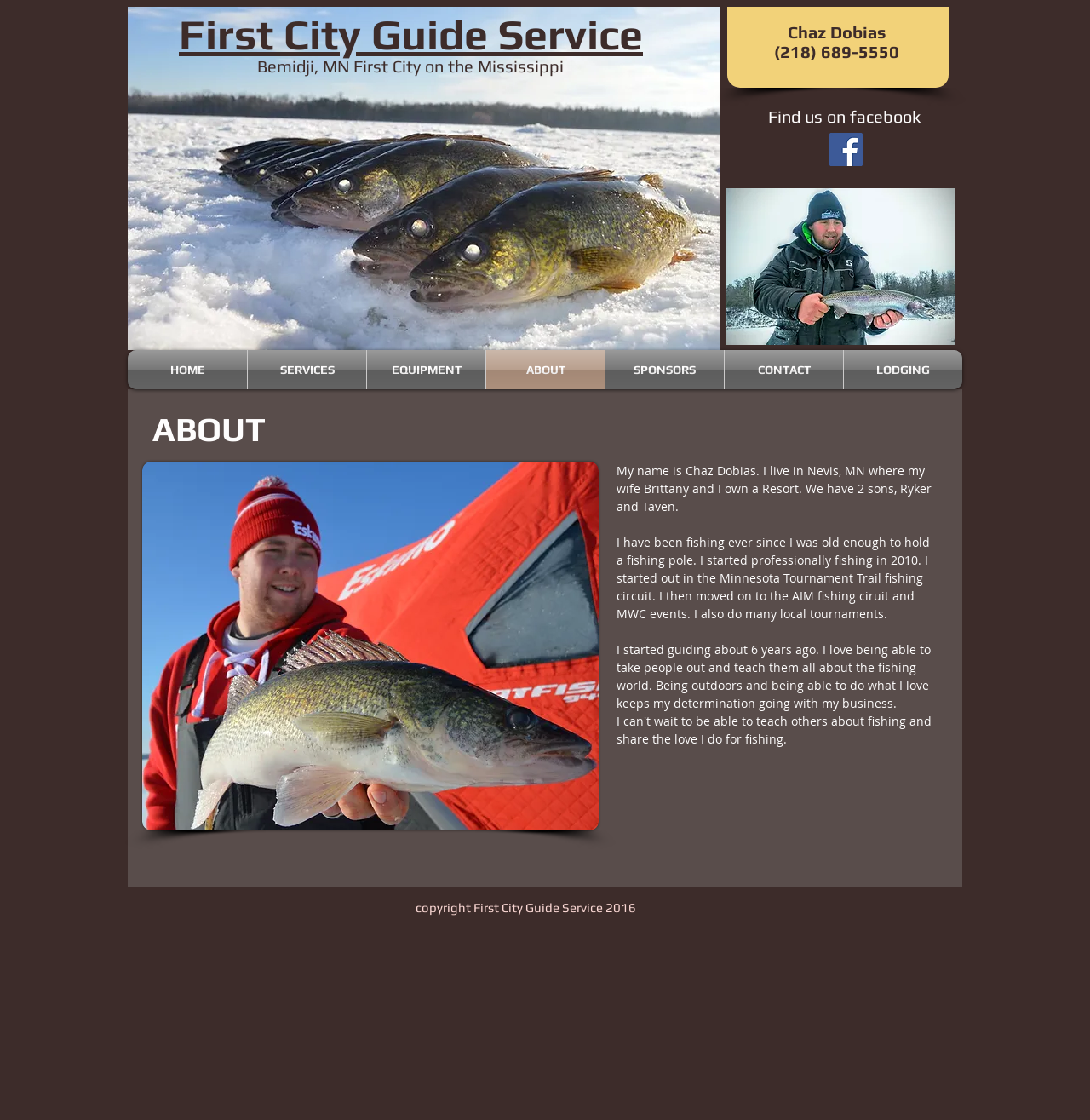What is the name of the person who owns the resort?
Refer to the image and give a detailed answer to the question.

From the static text elements, I found that Chaz Dobias is the person who owns a resort with his wife Brittany in Nevis, MN.